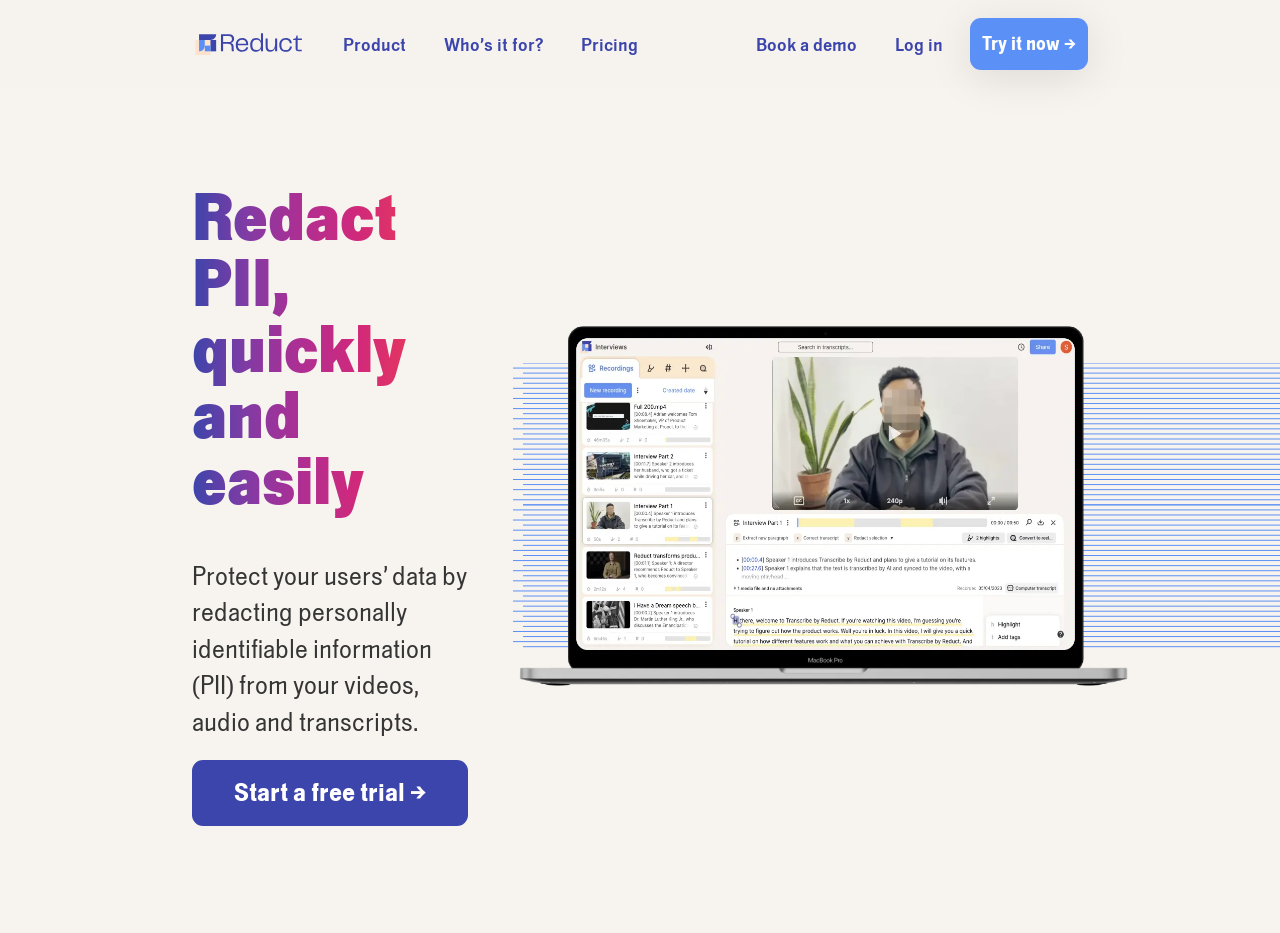What is the call-to-action button on the hero section?
Please provide a comprehensive answer to the question based on the webpage screenshot.

The call-to-action button on the hero section is 'Try it now →' which is a button element located at the bottom right corner of the hero section, with a bounding box of [0.758, 0.019, 0.85, 0.075].